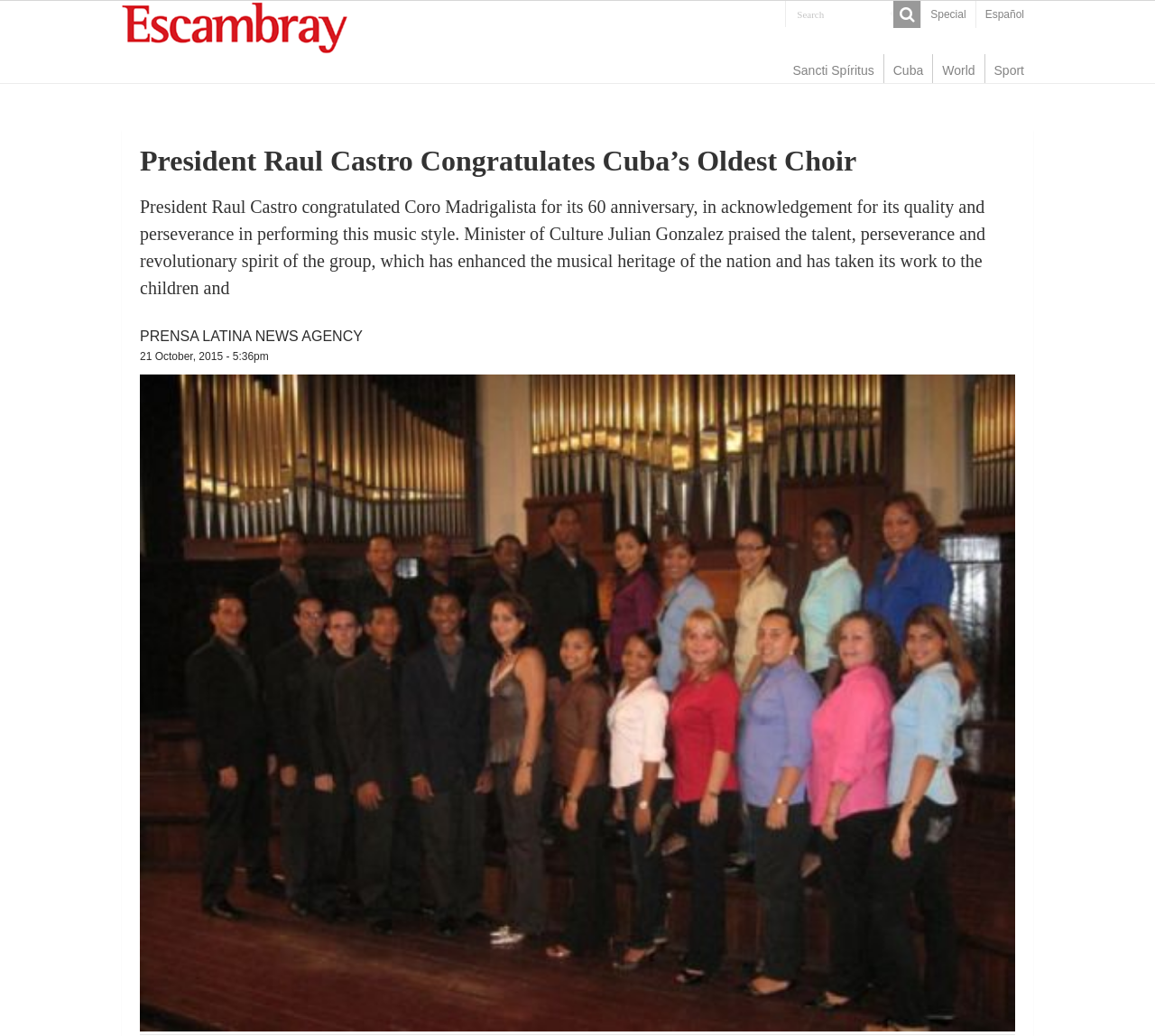Generate a comprehensive description of the contents of the webpage.

The webpage is about President Raul Castro congratulating Cuba's oldest choir, Coro Madrigalista, on its 60th anniversary. At the top, there are several links, including "Special", "Español", and a search bar with a magnifying glass icon. 

Below the top section, there is a heading "Escambray" with an image and a link to Escambray. To the right of this section, there are links to different categories, including "Sancti Spíritus", "Cuba", "World", and "Sport". 

The main content of the webpage is a news article with a heading "President Raul Castro Congratulates Cuba’s Oldest Choir". The article describes how President Raul Castro congratulated the choir for its quality and perseverance in performing music. The Minister of Culture, Julian Gonzalez, is also quoted, praising the group's talent, perseverance, and revolutionary spirit. 

At the bottom of the article, there is a link to the news agency "PRENSA LATINA NEWS AGENCY" and a timestamp "21 October, 2015 - 5:36pm".